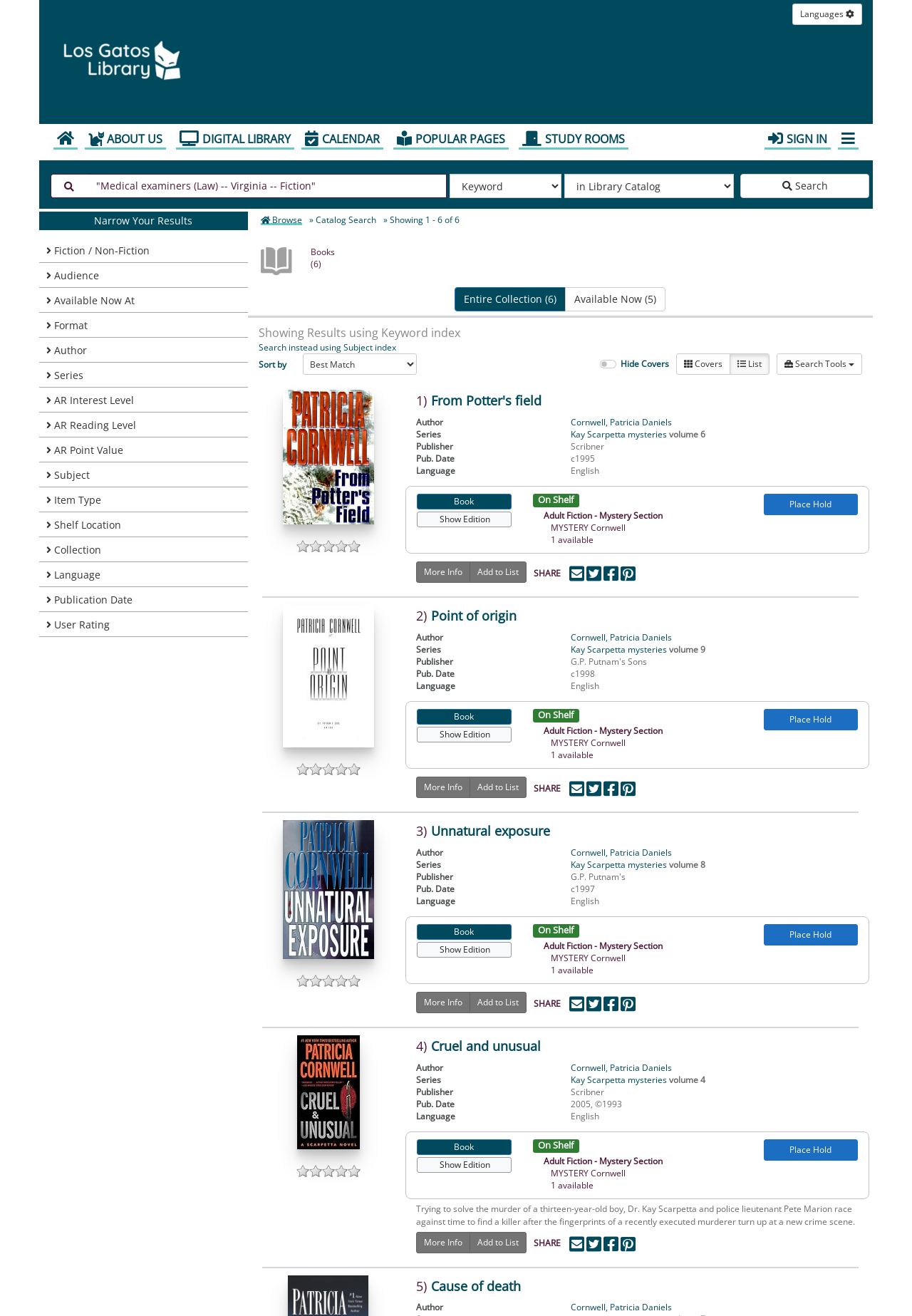Please determine the bounding box of the UI element that matches this description: (945) 215-4290. The coordinates should be given as (top-left x, top-left y, bottom-right x, bottom-right y), with all values between 0 and 1.

None